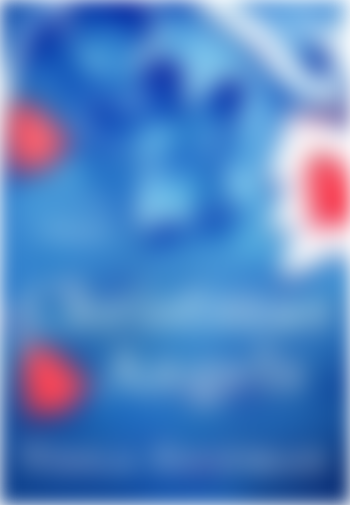Provide a thorough description of the image, including all visible elements.

The image features the cover of the novella "Christmas Angels" by Viola Shipman. The design is characterized by a predominantly blue backdrop that evokes a wintery or festive atmosphere, suggesting themes of Christmas and holiday spirit. Prominently displayed are vivid red accents, including heart icons, which may symbolize love and warmth amidst the season's cold. The title "Christmas Angels" is presented in elegant, white lettering, while the author's name appears below in a smaller font. This book captures the essence of a heartwarming love story that unfolds during the holidays, perfect for readers seeking a blend of romance and festive cheer. The publication date is noted as October 25, 2016, and it has received a rating of 4 stars, indicating its positive reception among readers.